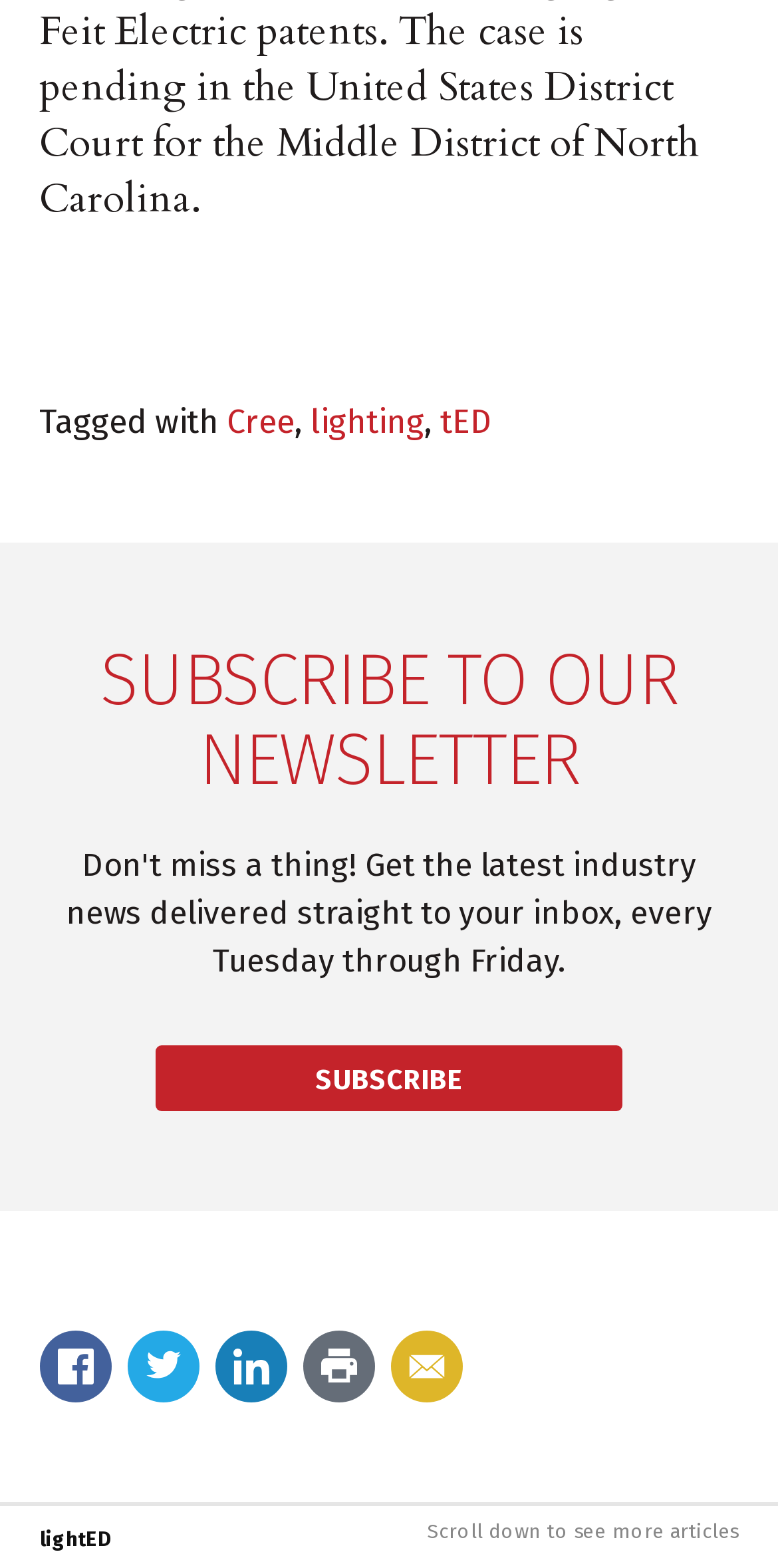Answer briefly with one word or phrase:
What is the last link on the webpage?

lightED